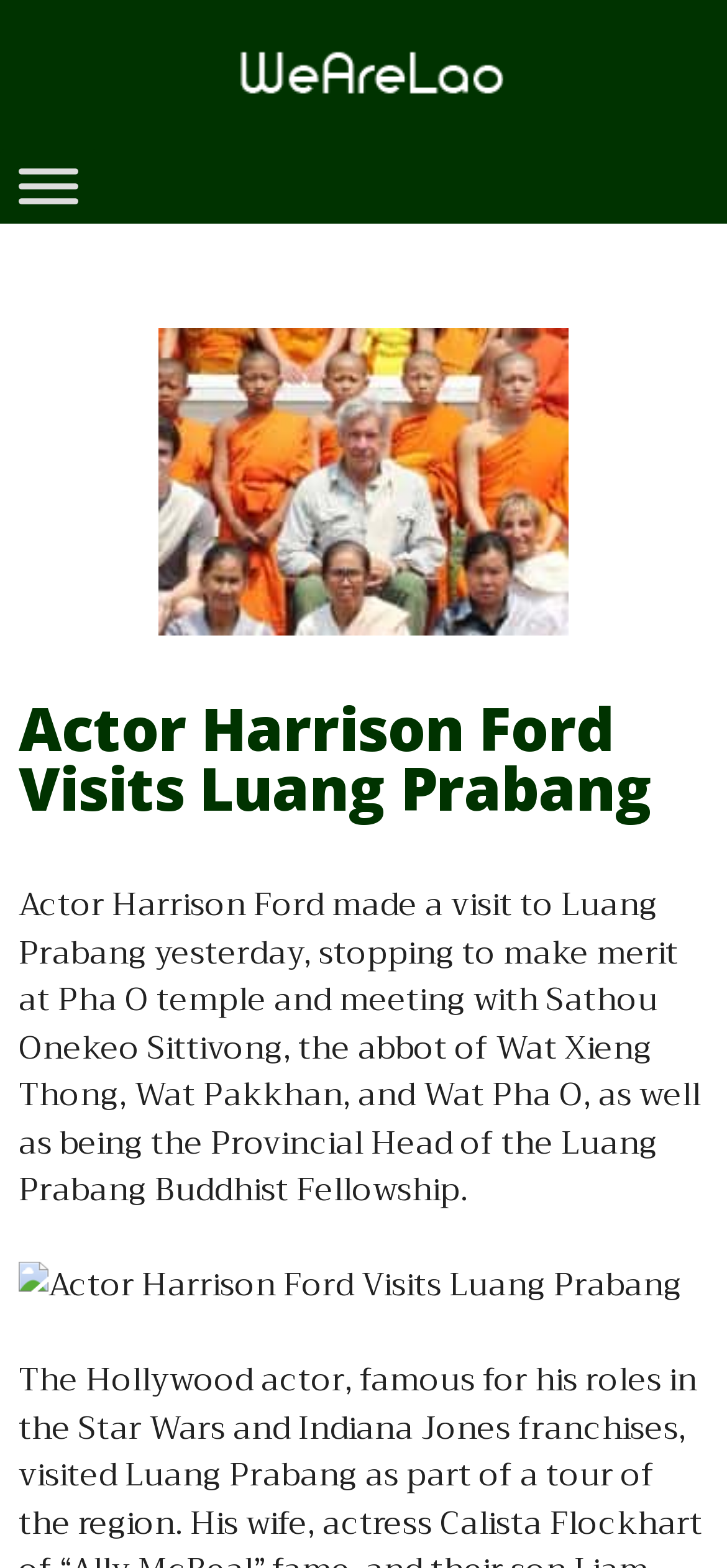What is Harrison Ford doing in Luang Prabang?
Based on the screenshot, provide a one-word or short-phrase response.

Making a visit